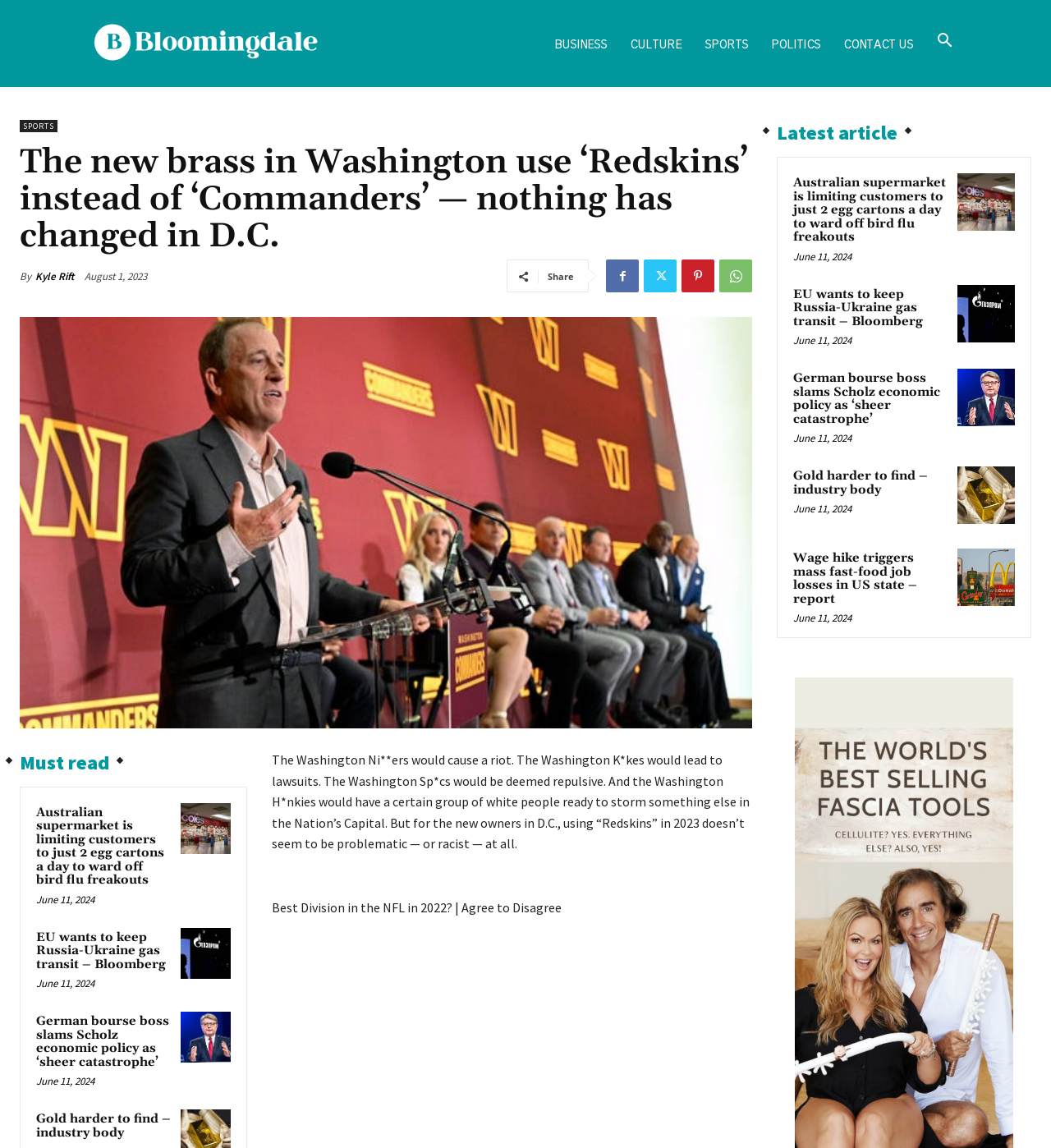Locate the bounding box coordinates of the area to click to fulfill this instruction: "Click on the 'CONTACT US' link". The bounding box should be presented as four float numbers between 0 and 1, in the order [left, top, right, bottom].

[0.791, 0.021, 0.88, 0.057]